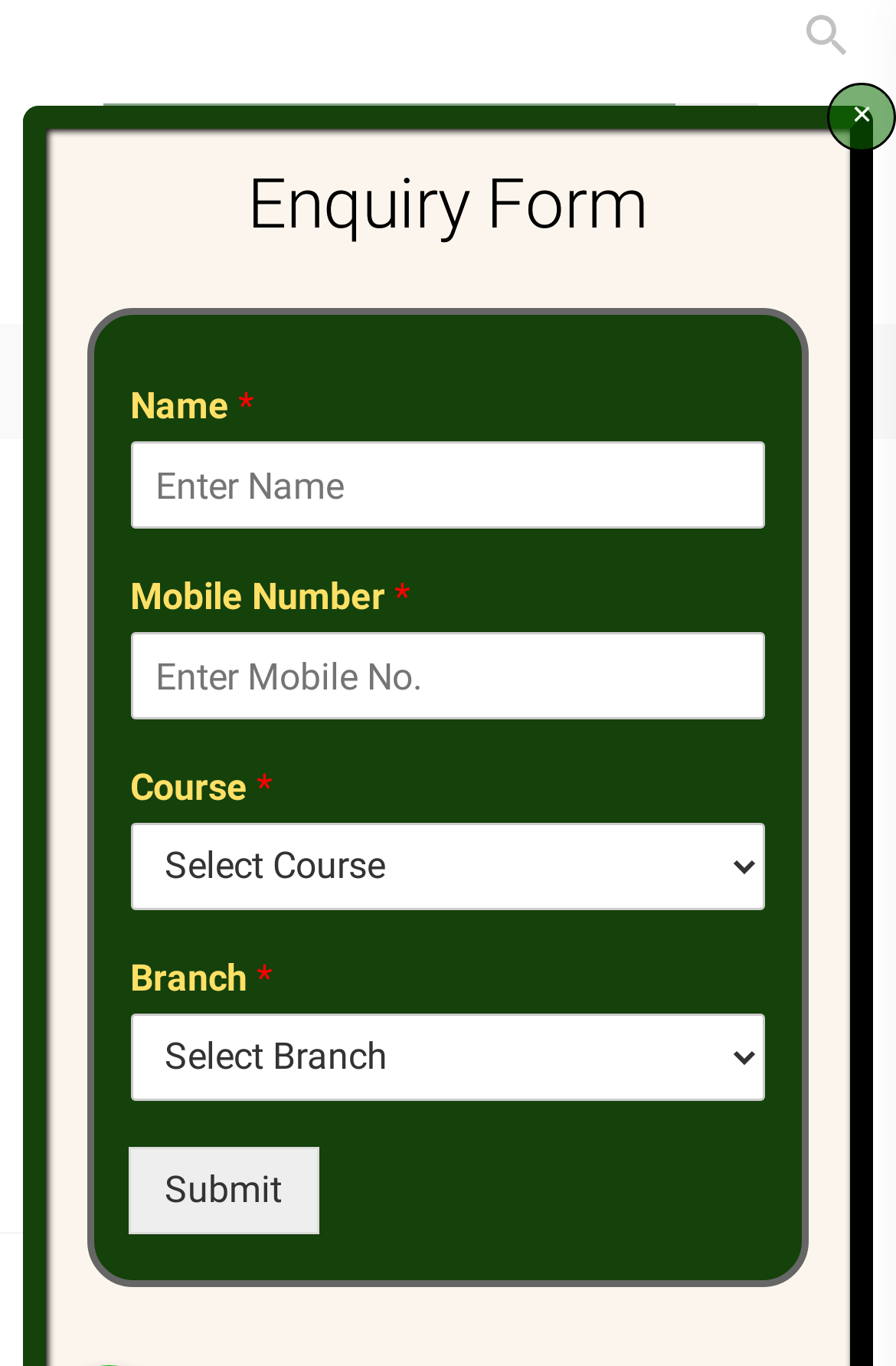Extract the bounding box coordinates of the UI element described: "MNS 2024 Expected Cut Off". Provide the coordinates in the format [left, top, right, bottom] with values ranging from 0 to 1.

[0.327, 0.254, 0.763, 0.311]